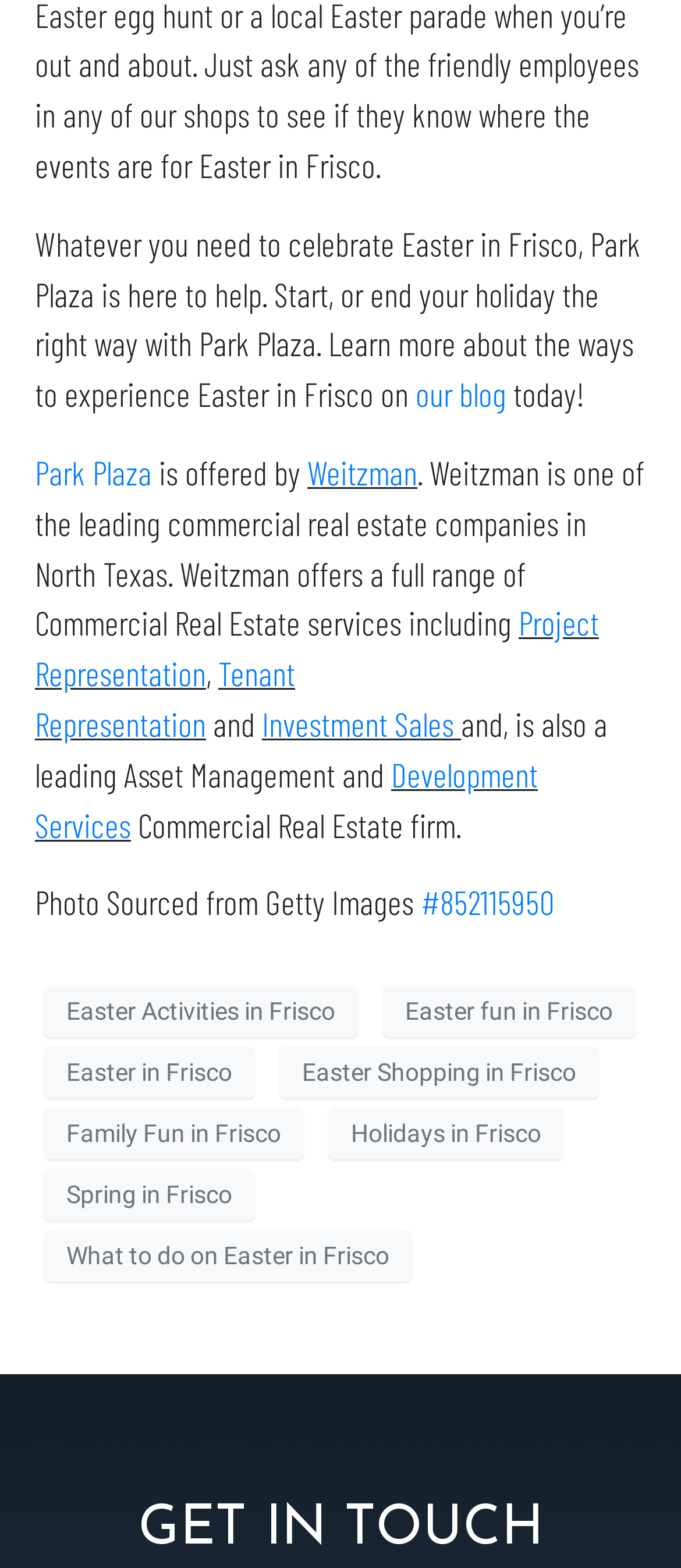Determine the bounding box coordinates of the clickable element to complete this instruction: "Post a comment". Provide the coordinates in the format of four float numbers between 0 and 1, [left, top, right, bottom].

None